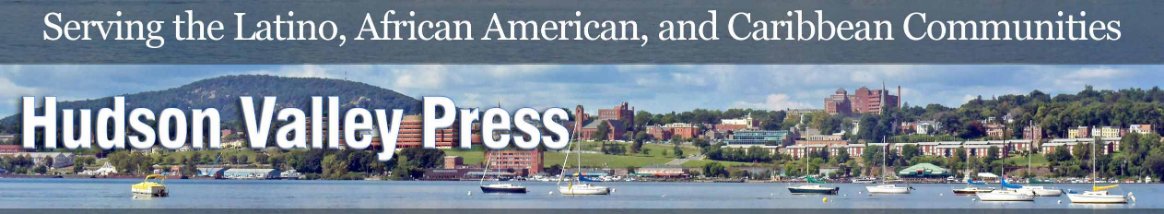Depict the image with a detailed narrative.

The image features a scenic view of the Hudson River, highlighting the waterfront embellished with sailboats and lush landscapes. Above the picturesque panorama, the title "Hudson Valley Press" is prominently displayed in bold, white letters, emphasizing its role as a community news outlet. Accompanying the title is the phrase "Serving the Latino, African American, and Caribbean Communities," signifying the publication's commitment to inclusive representation. The serene backdrop underlines the connection to the vibrant communities it serves, reflecting a harmonious blend of nature and local culture in the picturesque Hudson Valley region.